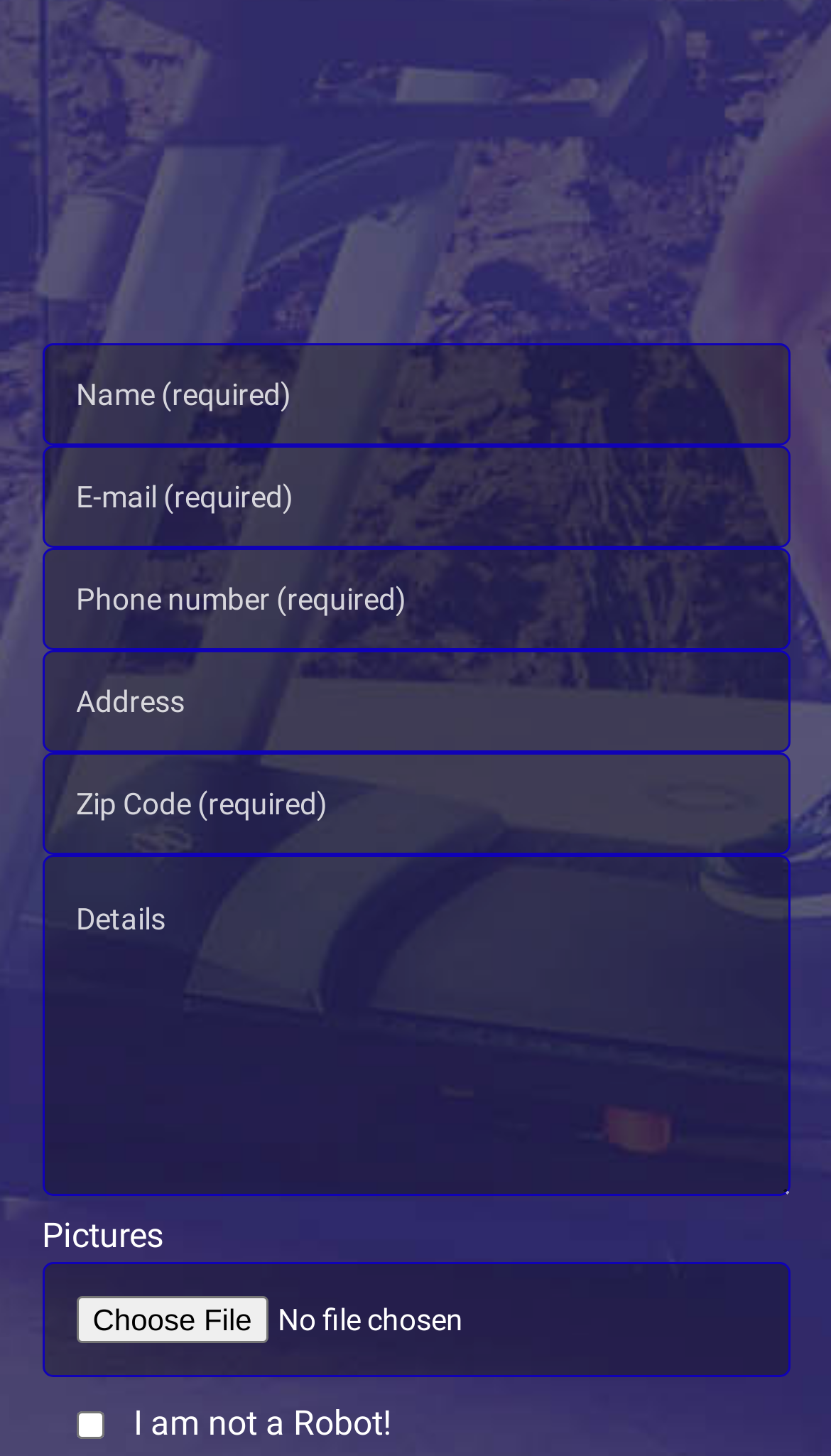Determine the bounding box for the UI element described here: "name="textarea-details" placeholder="Details"".

[0.05, 0.587, 0.95, 0.821]